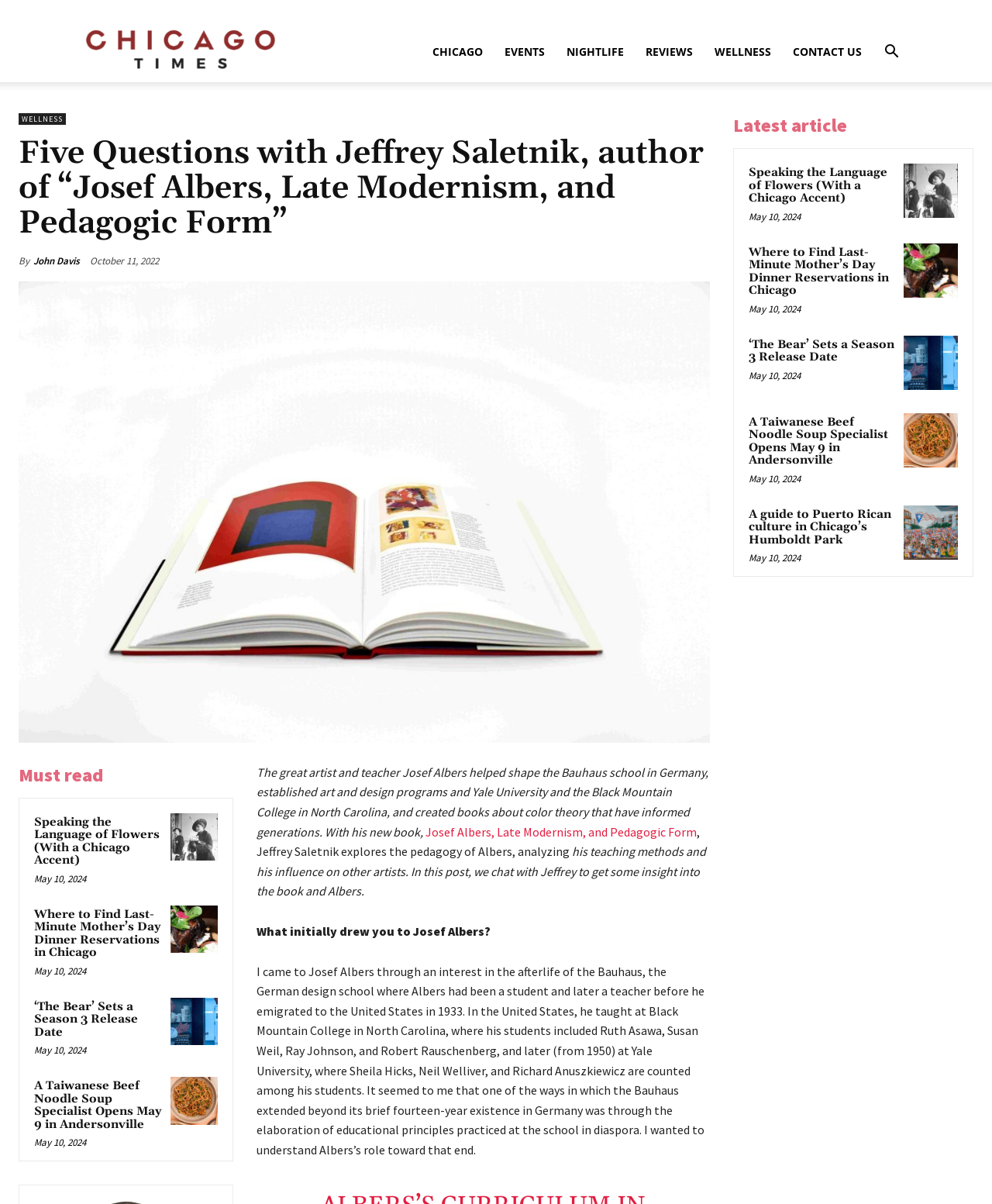Please predict the bounding box coordinates of the element's region where a click is necessary to complete the following instruction: "Contact us". The coordinates should be represented by four float numbers between 0 and 1, i.e., [left, top, right, bottom].

[0.788, 0.018, 0.88, 0.068]